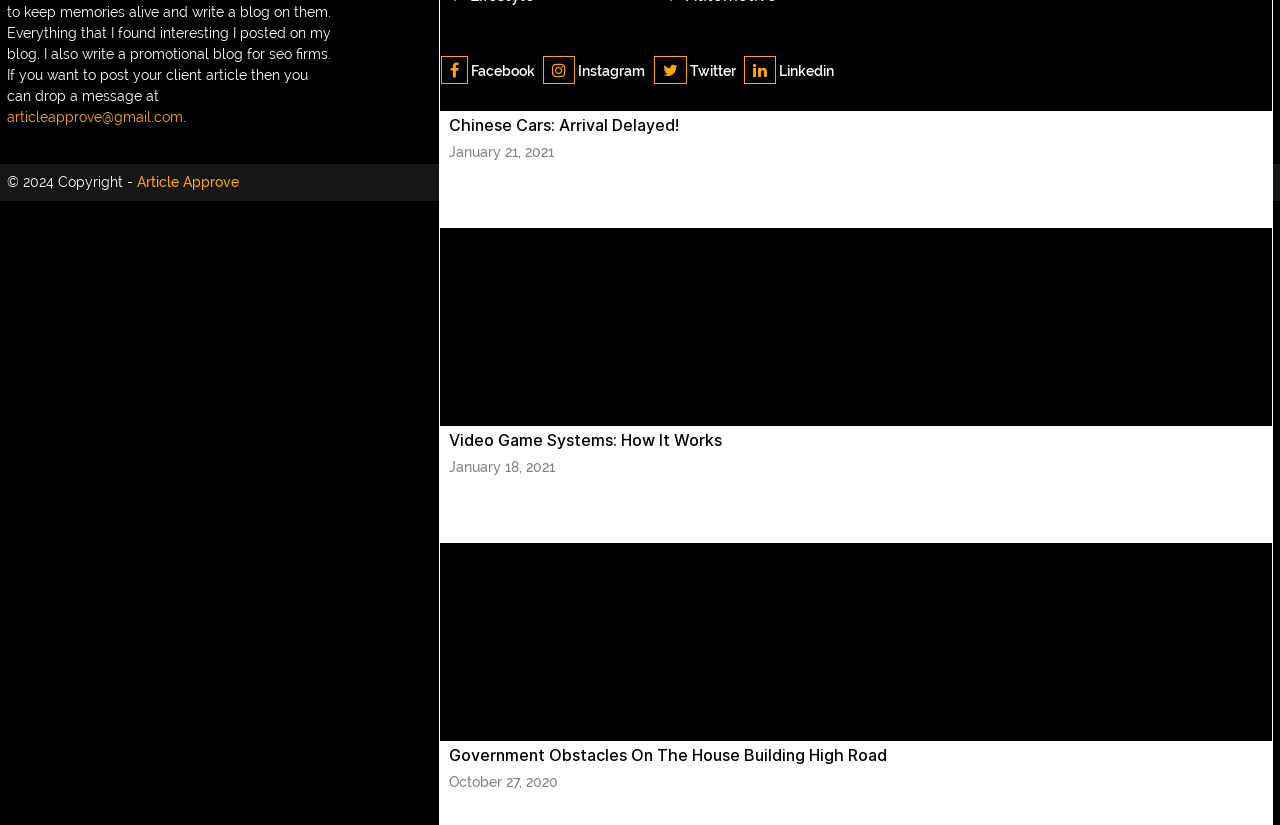Identify the bounding box coordinates of the clickable region to carry out the given instruction: "Read 'Chinese Cars: Arrival Delayed!' article".

[0.351, 0.135, 0.987, 0.165]